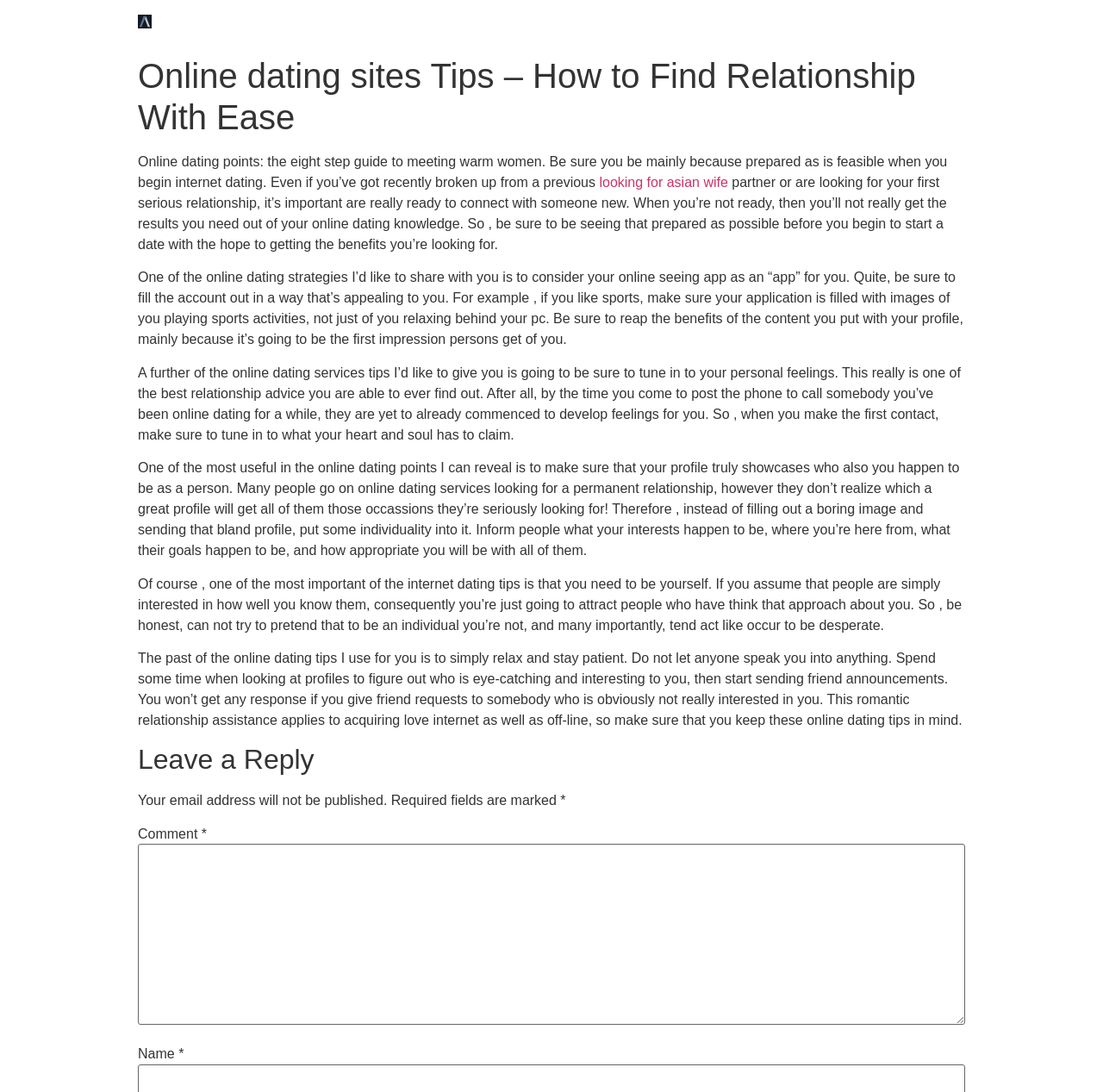What should you do when creating an online dating profile?
Based on the screenshot, answer the question with a single word or phrase.

Be honest and showcase yourself